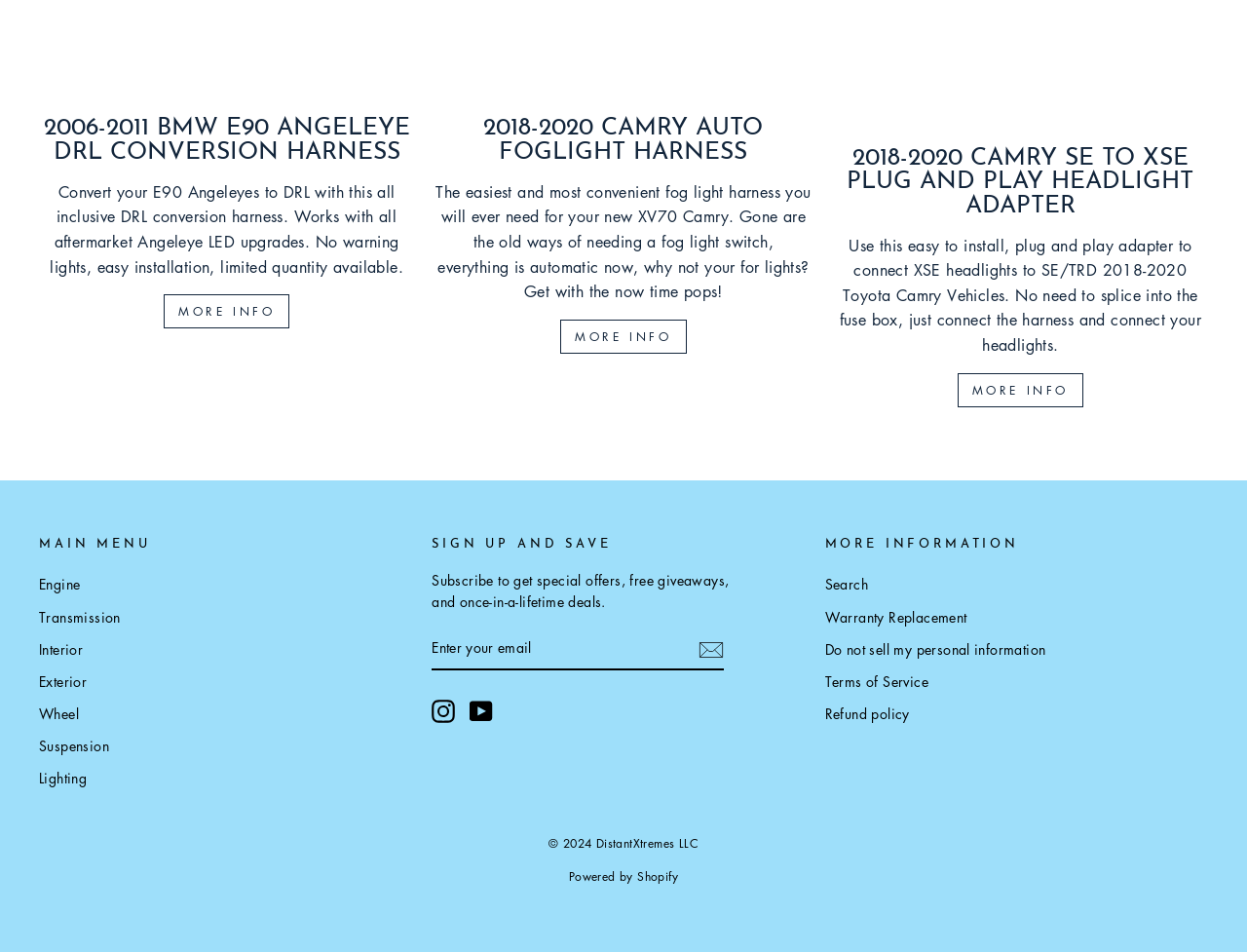How many social media links are on this webpage?
Using the image provided, answer with just one word or phrase.

2